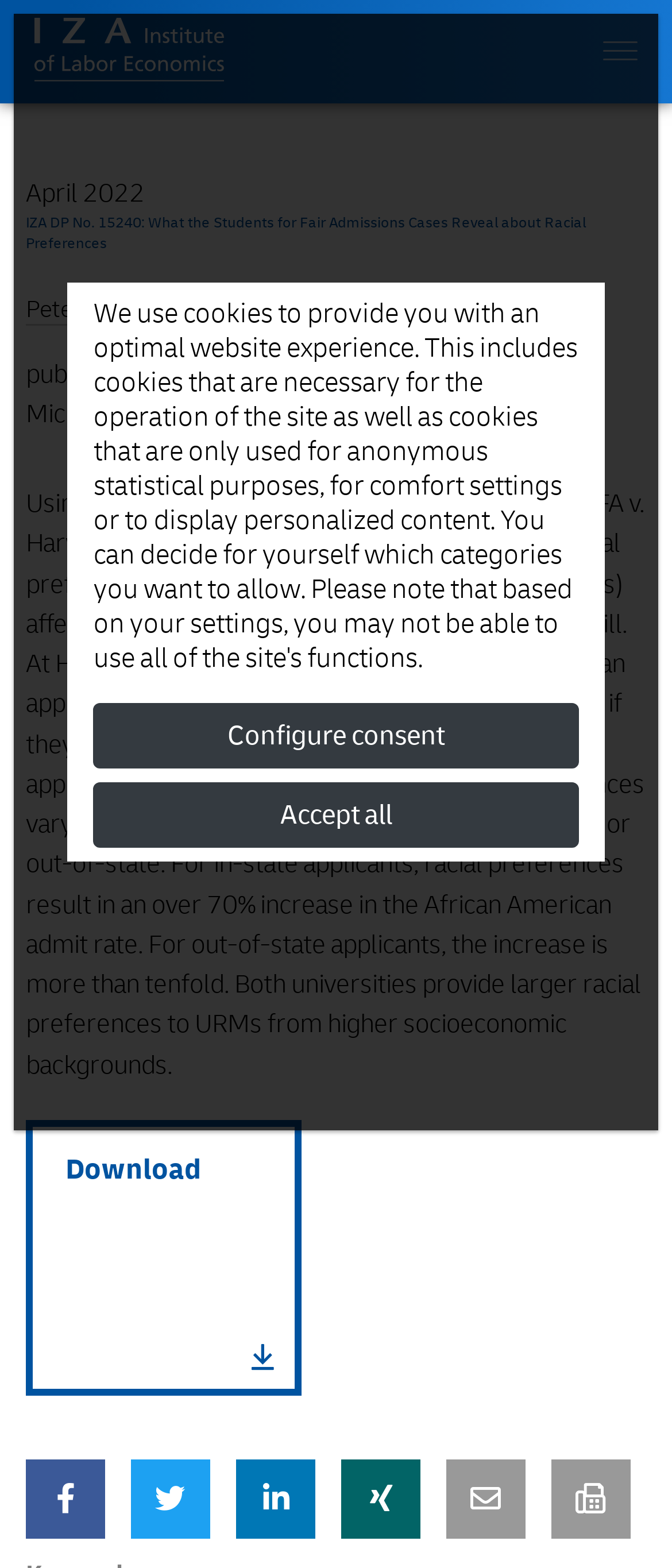Specify the bounding box coordinates of the area to click in order to follow the given instruction: "View the publication details."

[0.038, 0.228, 0.708, 0.275]